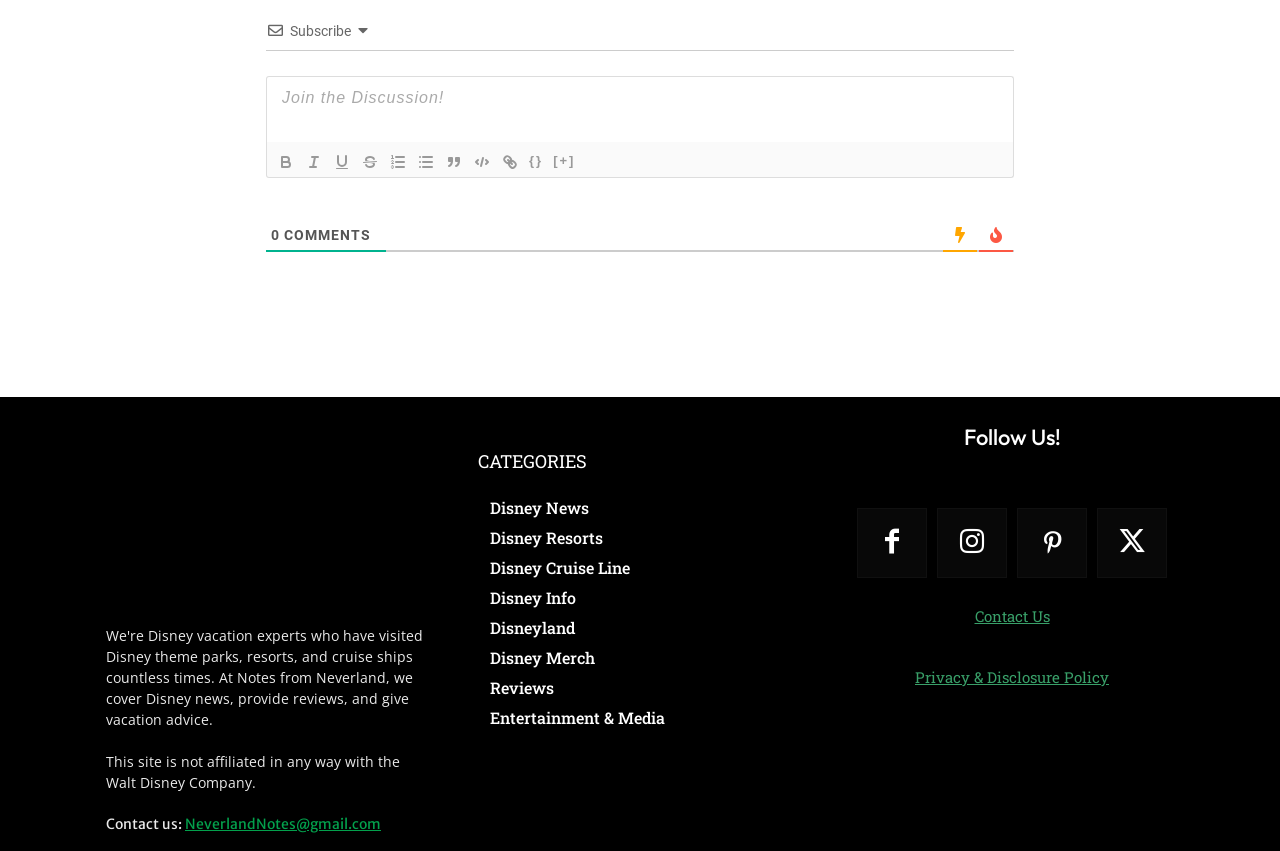Please determine the bounding box coordinates of the section I need to click to accomplish this instruction: "Follow on Facebook".

[0.67, 0.597, 0.724, 0.679]